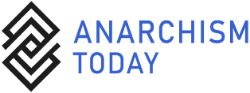Explain the image thoroughly, highlighting all key elements.

The image features the logo of "Anarchism Today," presented in a modern and bold design. The logo combines a geometric symbol on the left, comprised of intersecting lines forming a stylized shape, with the text "ANARCHISM TODAY" displayed prominently in a contemporary typeface. The word "ANARCHISM" is in a bold black font, while "TODAY" is rendered in a striking blue, creating a visually appealing contrast. This design reflects the publication's focus on contemporary anarchist theory and discourse, conveying a sense of dynamism and relevance in today's sociopolitical context. The logo is set against a clean background, ensuring clarity and impact.